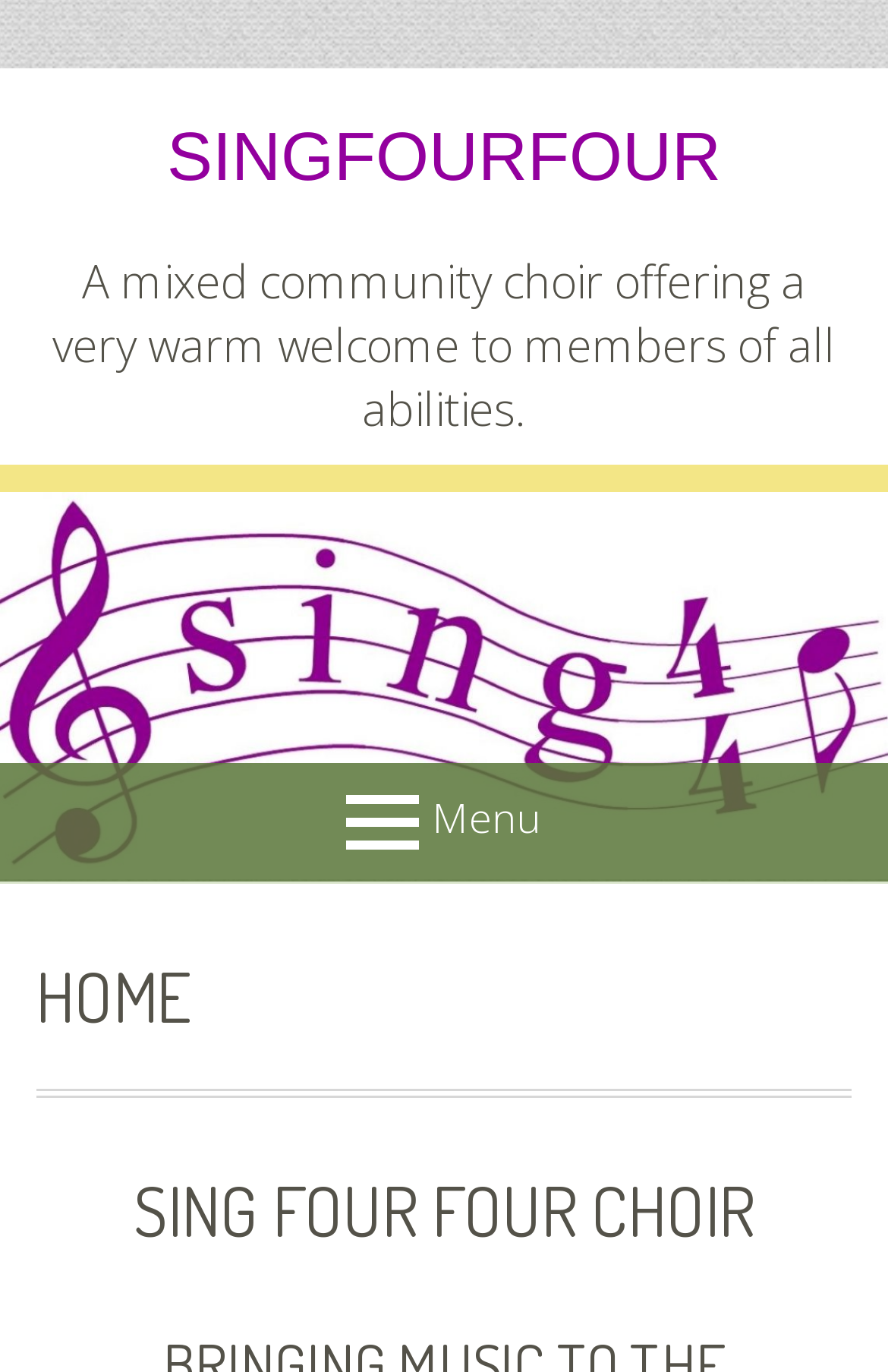Answer the following inquiry with a single word or phrase:
How many links are visible on the page?

1